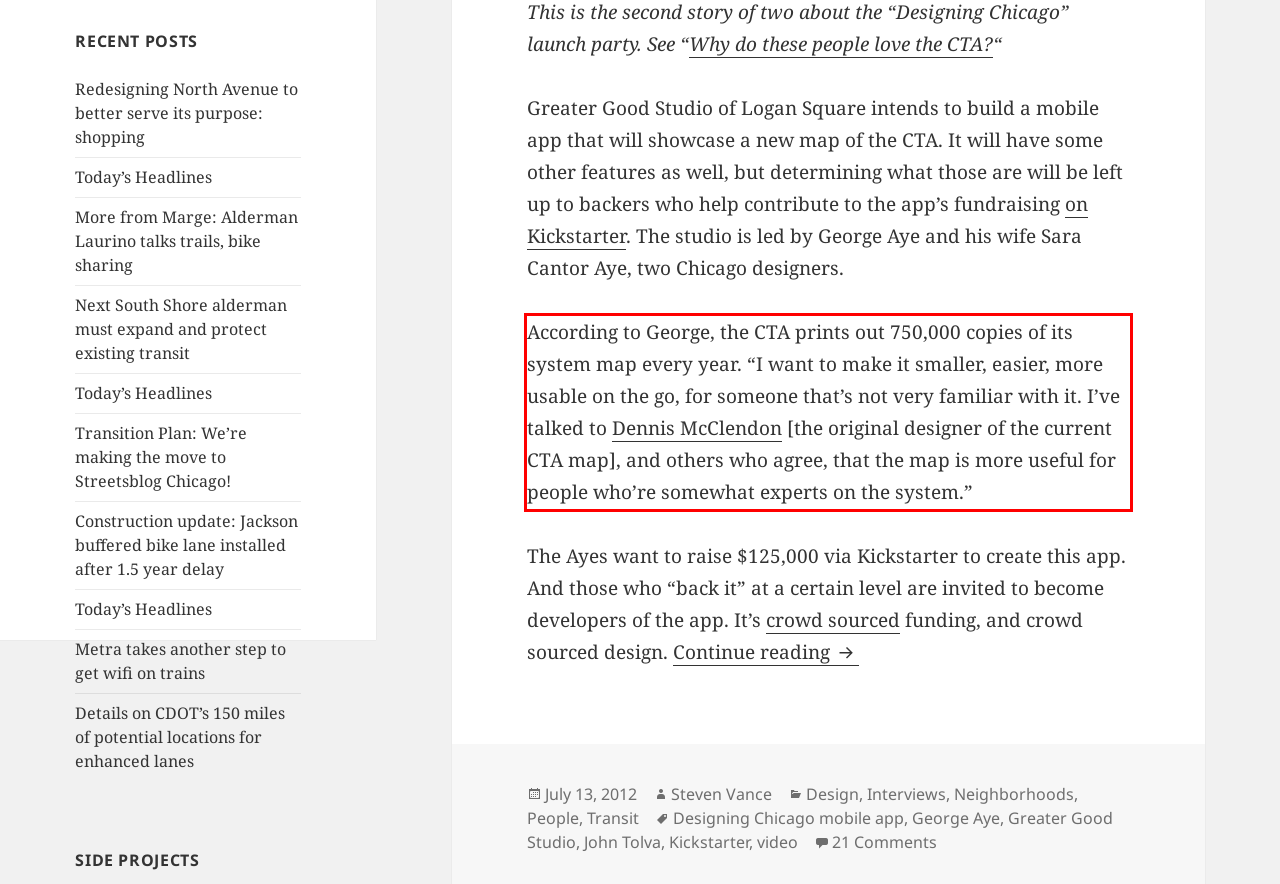Please extract the text content within the red bounding box on the webpage screenshot using OCR.

According to George, the CTA prints out 750,000 copies of its system map every year. “I want to make it smaller, easier, more usable on the go, for someone that’s not very familiar with it. I’ve talked to Dennis McClendon [the original designer of the current CTA map], and others who agree, that the map is more useful for people who’re somewhat experts on the system.”